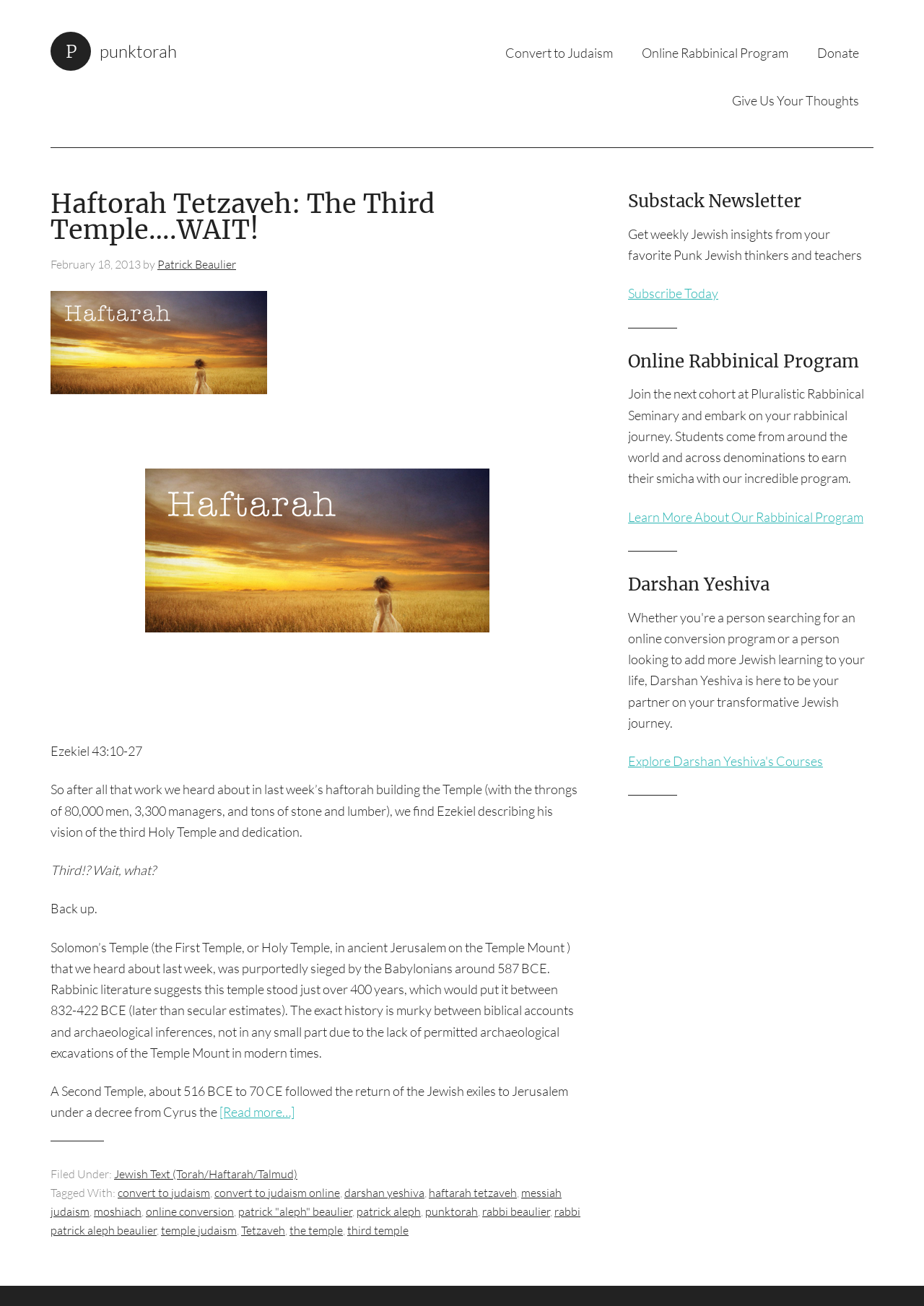Find and specify the bounding box coordinates that correspond to the clickable region for the instruction: "Click the link to convert to Judaism".

[0.531, 0.022, 0.679, 0.059]